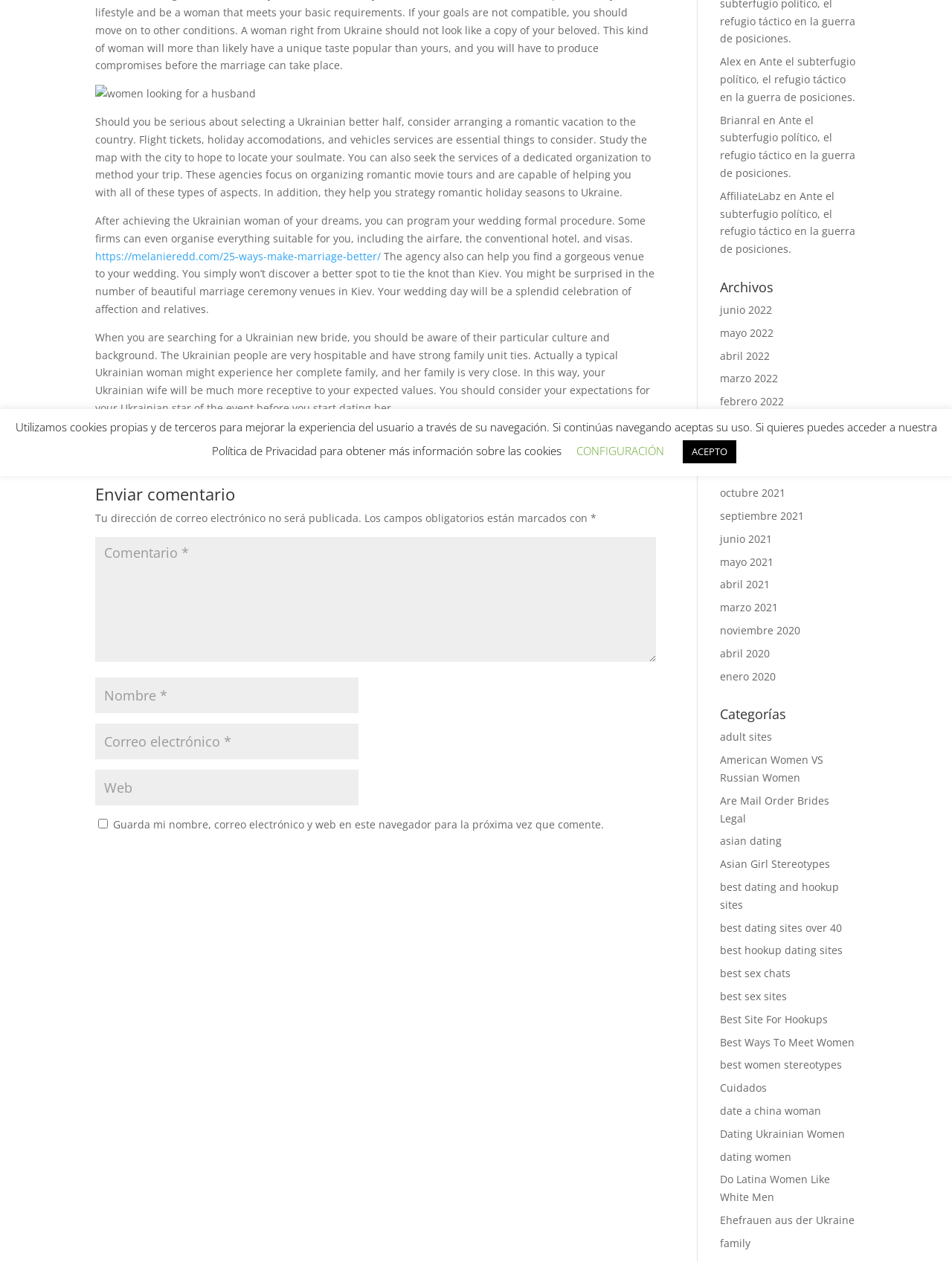Please find the bounding box coordinates in the format (top-left x, top-left y, bottom-right x, bottom-right y) for the given element description. Ensure the coordinates are floating point numbers between 0 and 1. Description: ACEPTO

[0.717, 0.349, 0.773, 0.367]